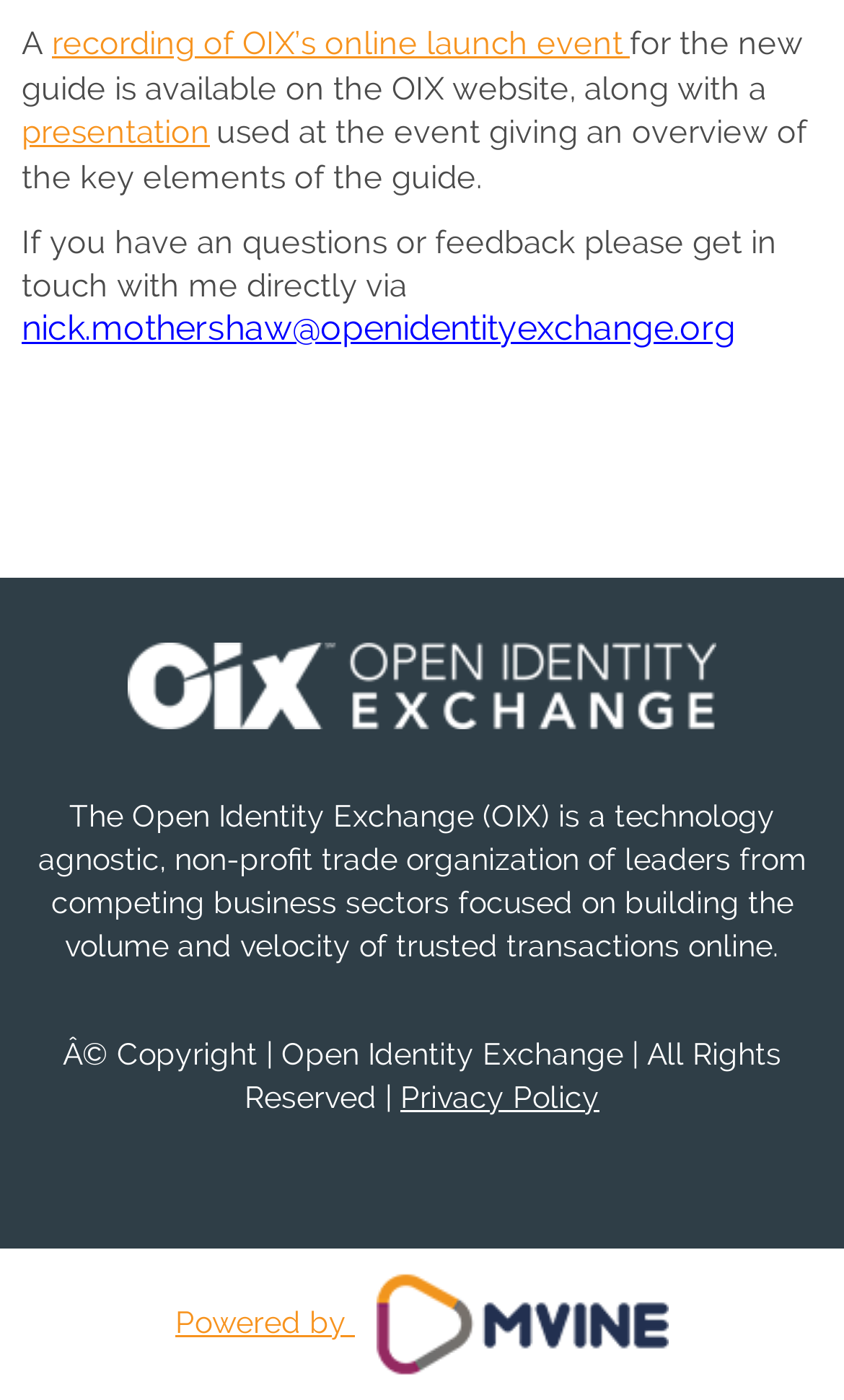Provide a short answer to the following question with just one word or phrase: What is the email address provided for feedback or questions?

nick.mothershaw@openidentityexchange.org